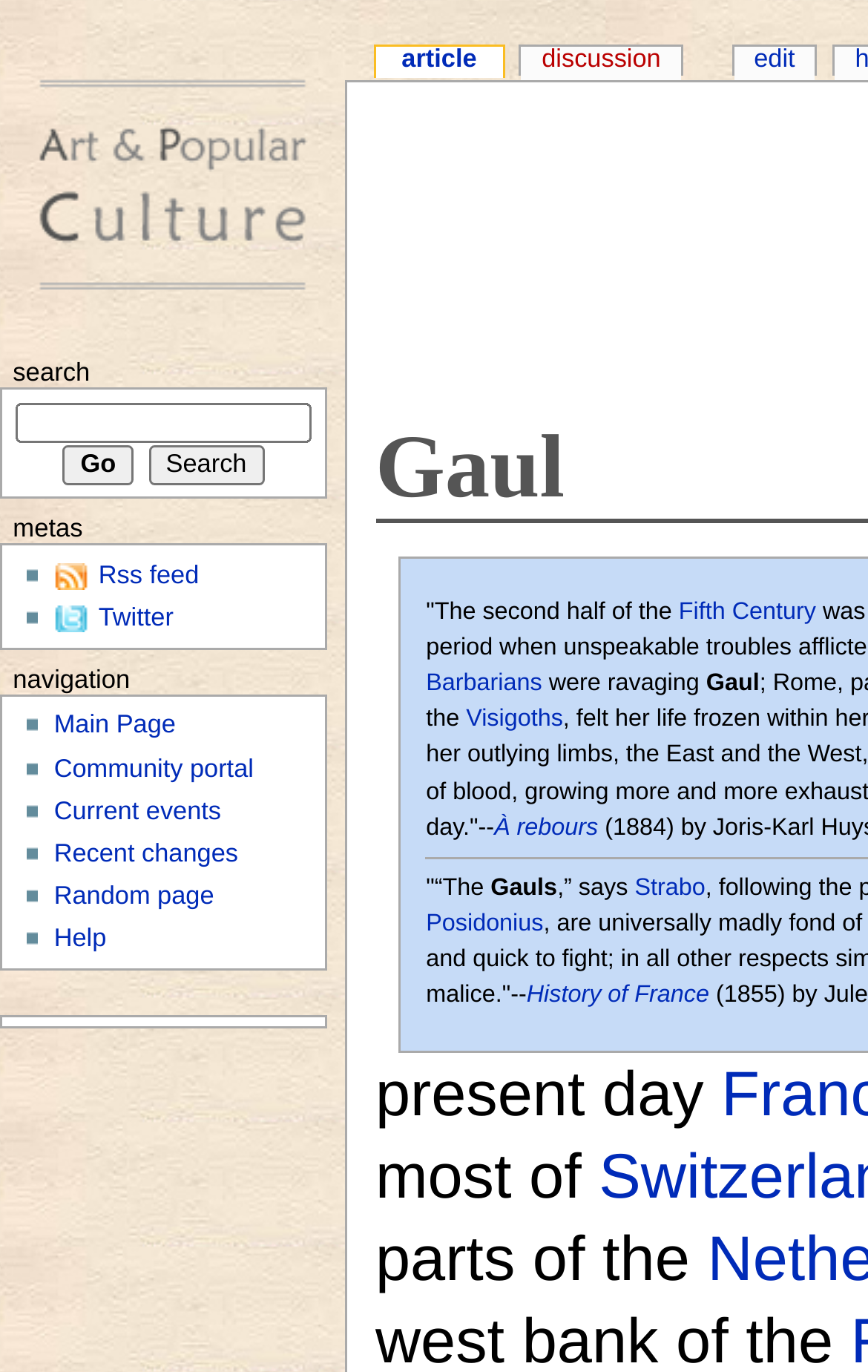Please identify the coordinates of the bounding box for the clickable region that will accomplish this instruction: "View the history of France".

[0.607, 0.716, 0.817, 0.735]